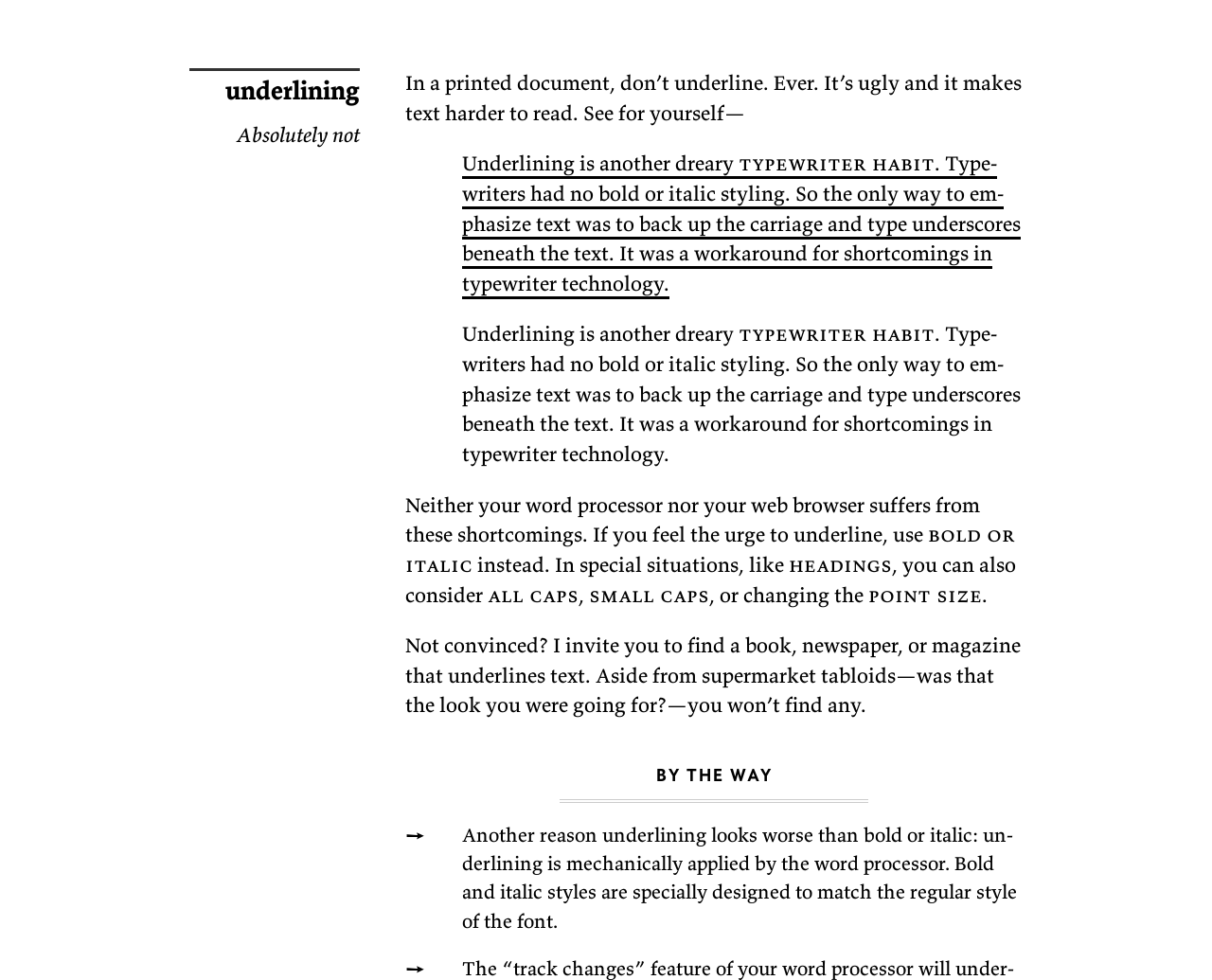Provide the bounding box coordinates, formatted as (top-left x, top-left y, bottom-right x, bottom-right y), with all values being floating point numbers between 0 and 1. Identify the bounding box of the UI element that matches the description: head­ings

[0.651, 0.563, 0.736, 0.589]